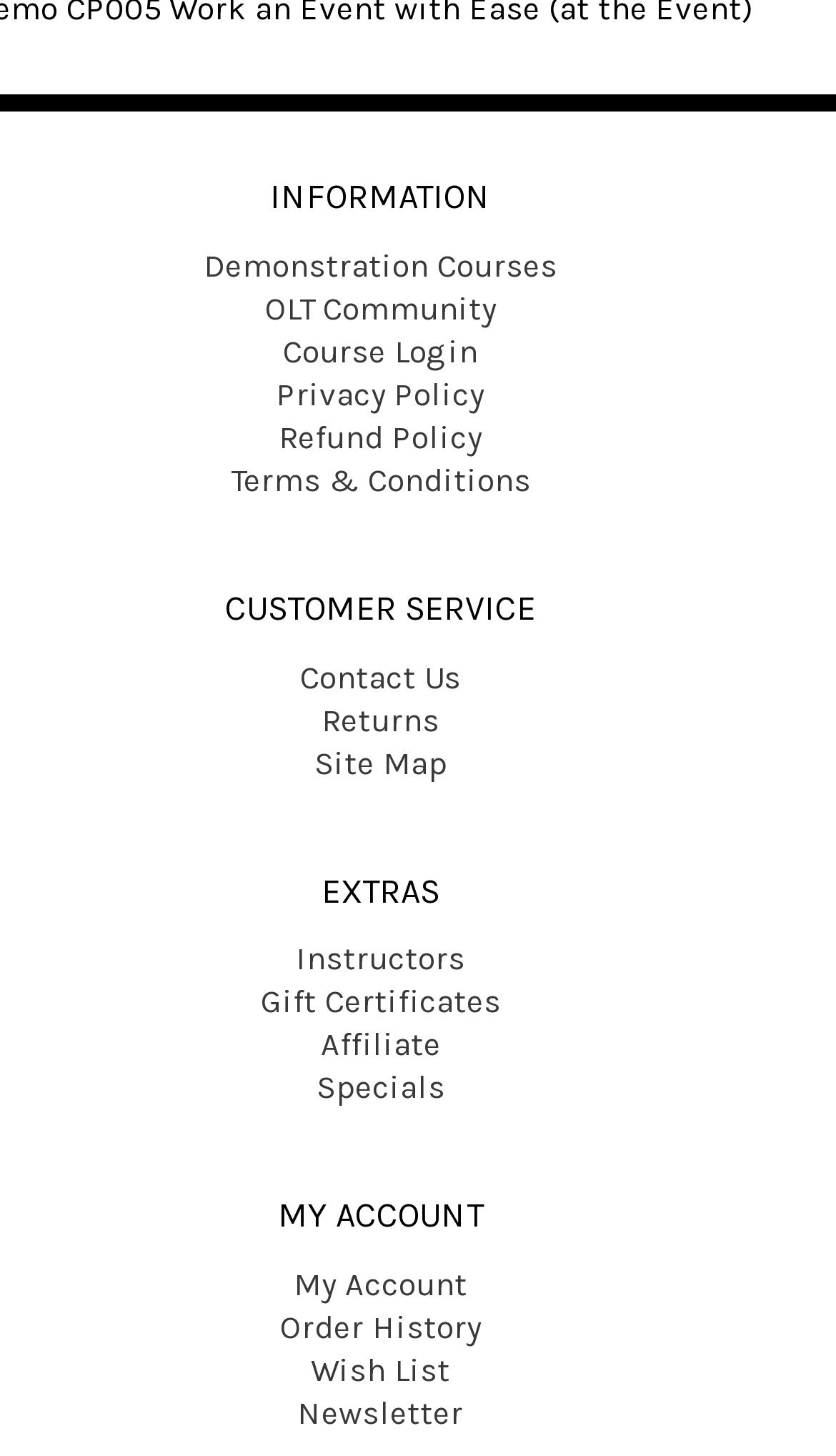Find the UI element described as: "Instructors" and predict its bounding box coordinates. Ensure the coordinates are four float numbers between 0 and 1, [left, top, right, bottom].

[0.354, 0.645, 0.556, 0.672]